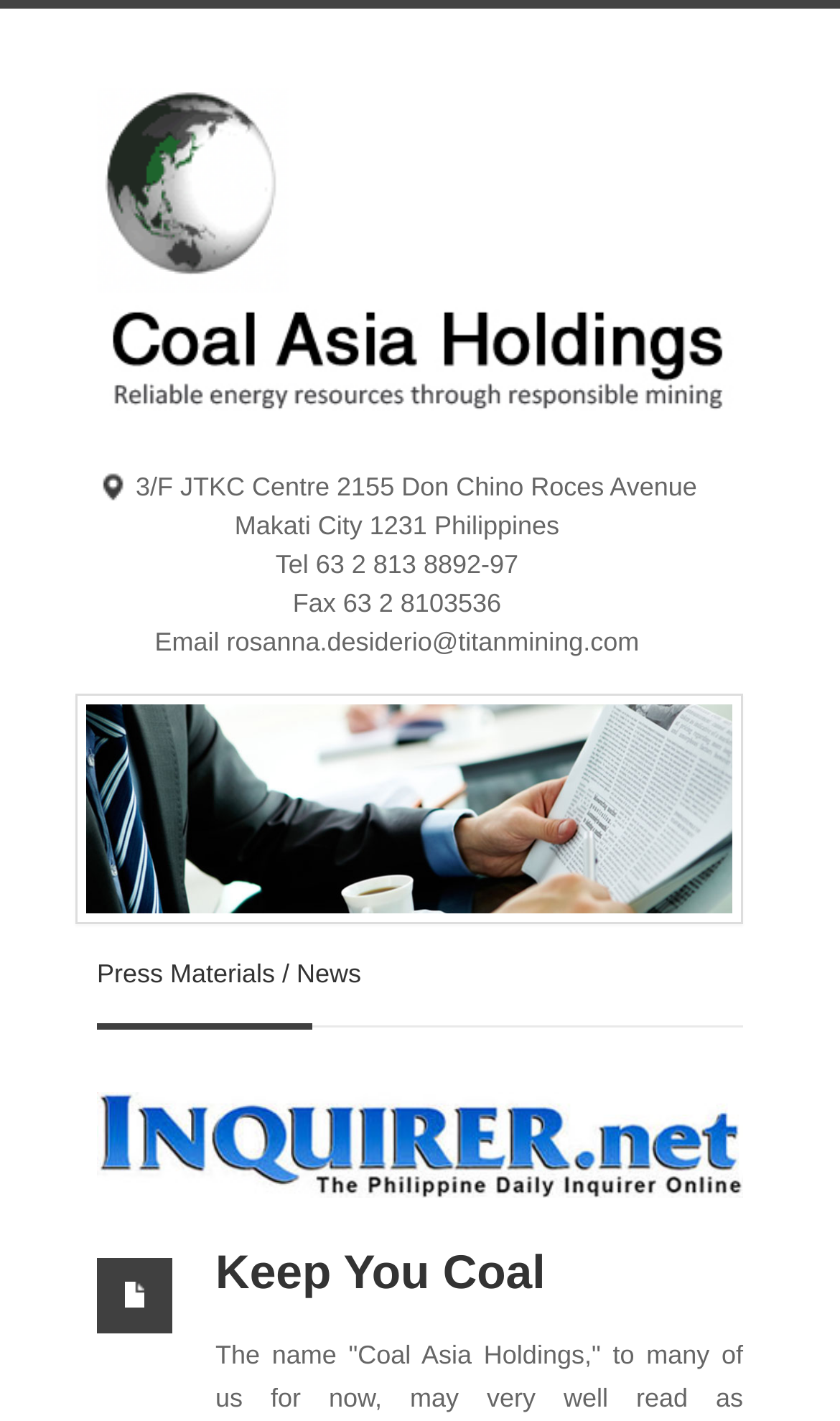Determine the bounding box for the UI element as described: "rosanna.desiderio@titanmining.com". The coordinates should be represented as four float numbers between 0 and 1, formatted as [left, top, right, bottom].

[0.27, 0.441, 0.761, 0.462]